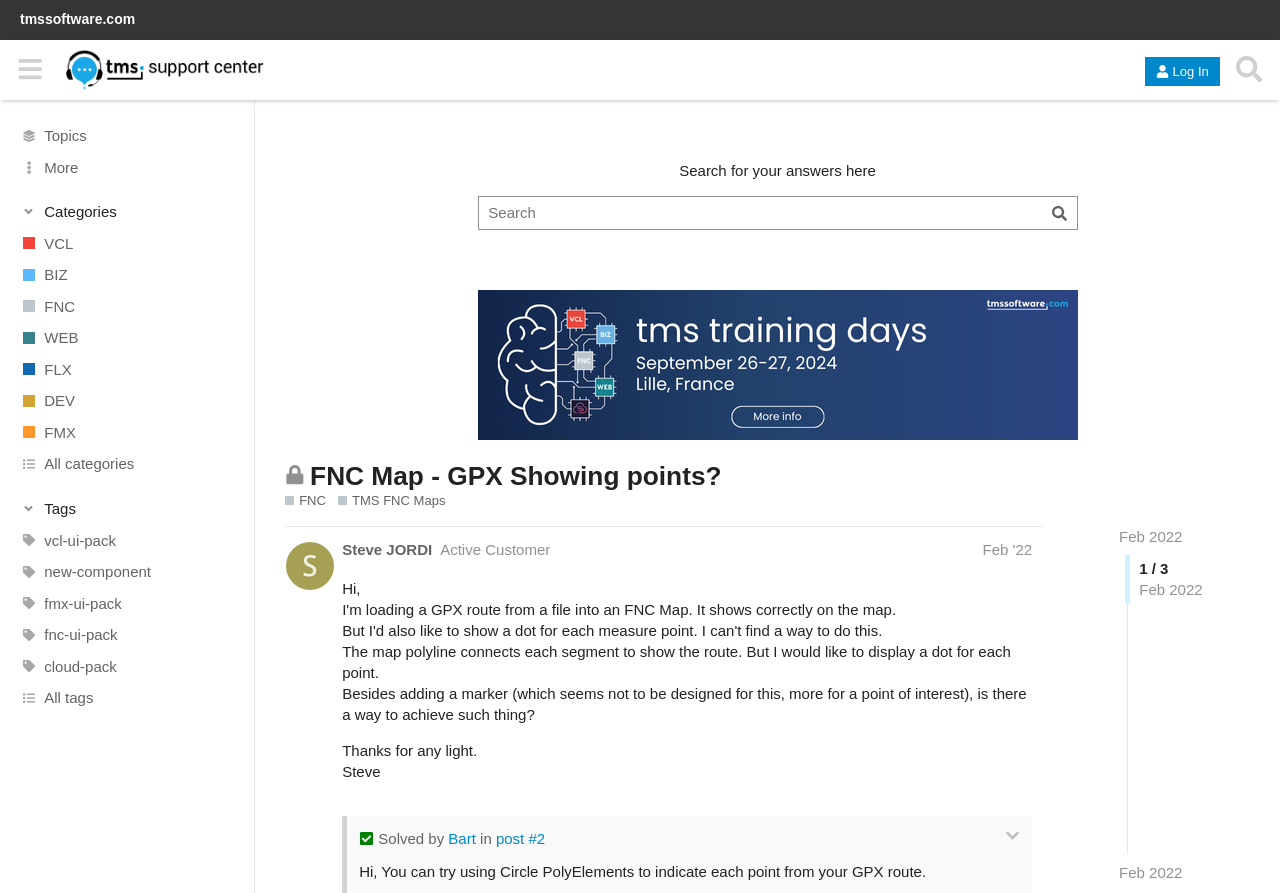Find and provide the bounding box coordinates for the UI element described with: "title="Open advanced search"".

[0.809, 0.219, 0.842, 0.257]